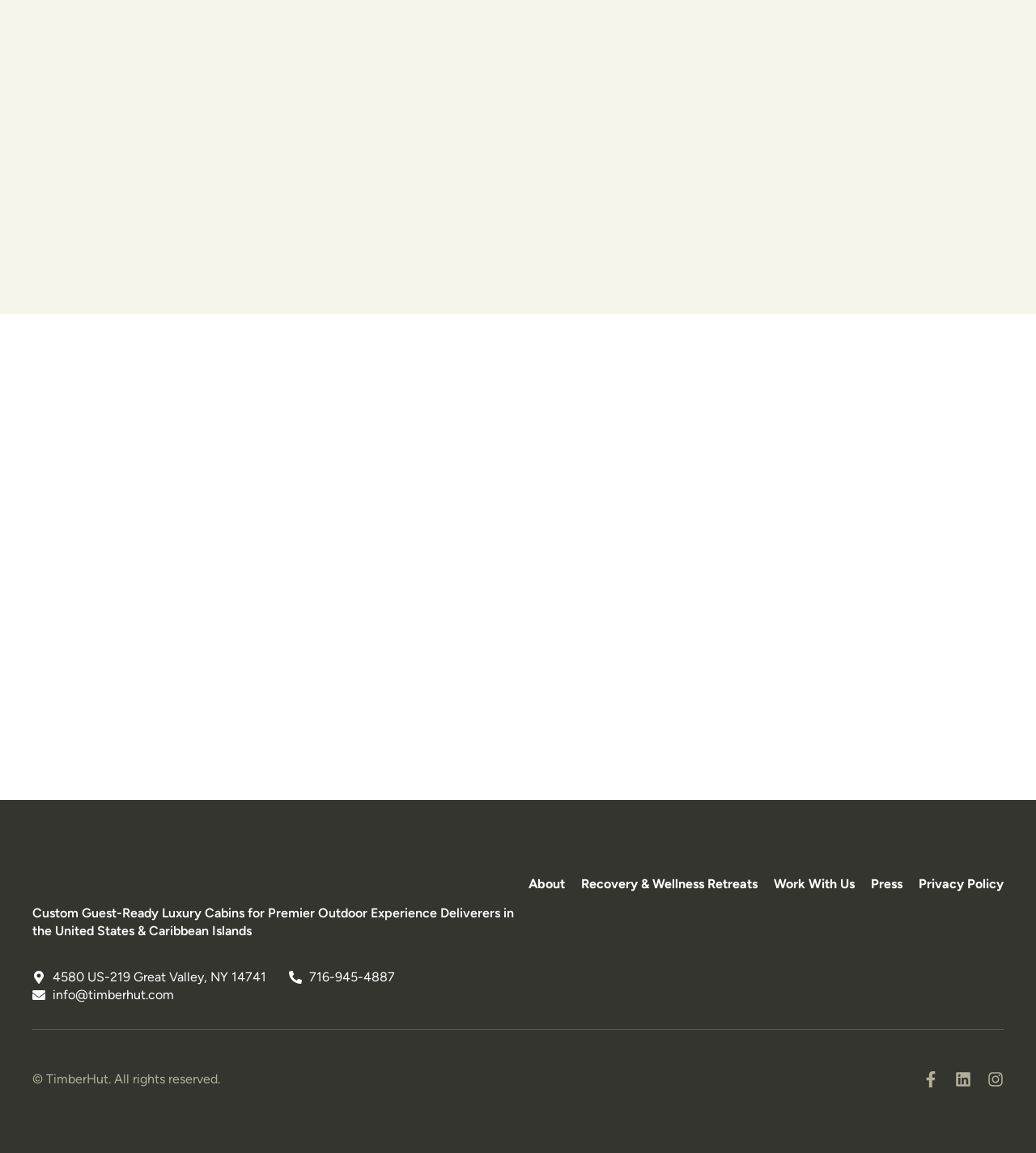Given the element description: "Recovery & Wellness Retreats", predict the bounding box coordinates of the UI element it refers to, using four float numbers between 0 and 1, i.e., [left, top, right, bottom].

[0.561, 0.75, 0.731, 0.784]